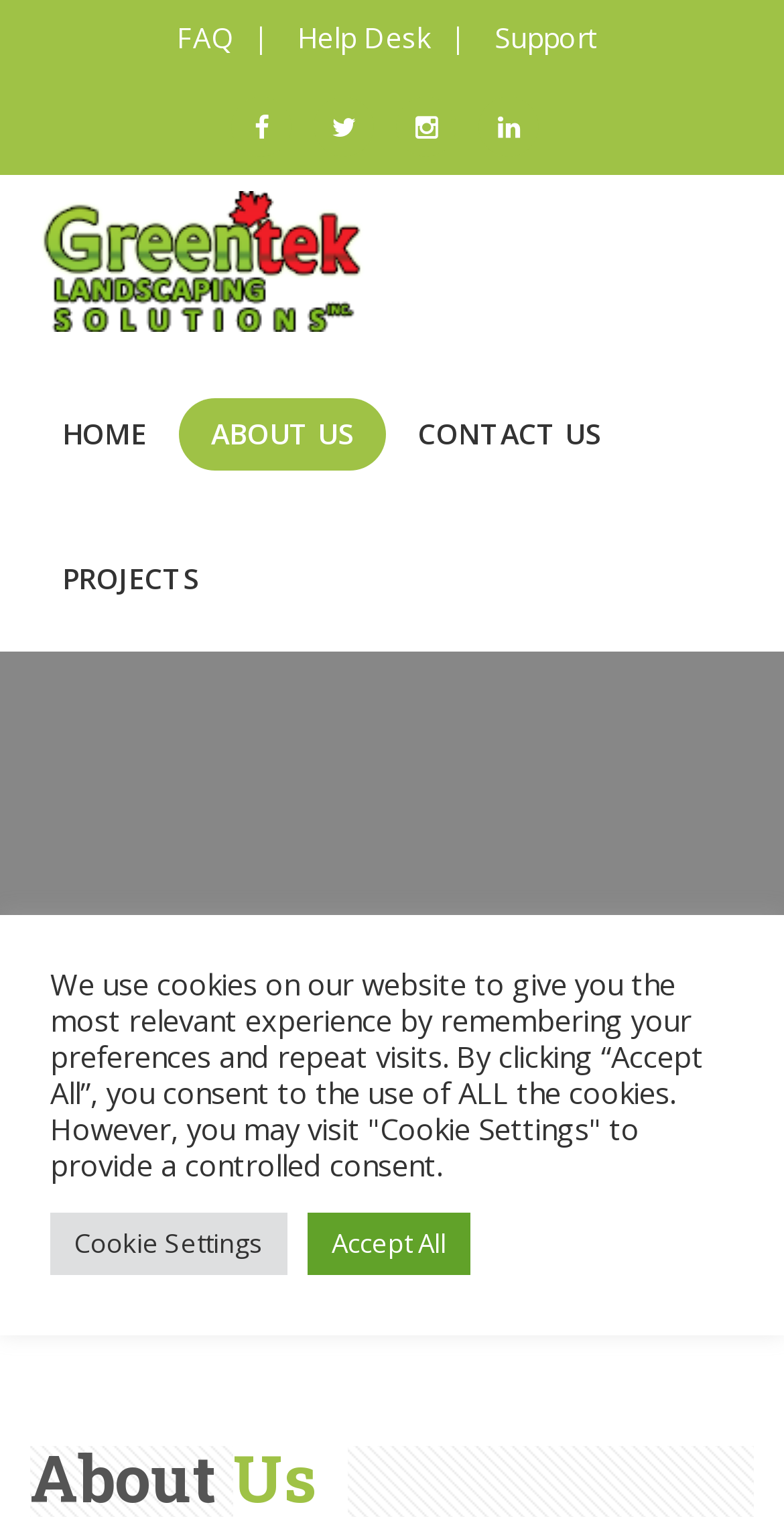Provide a one-word or short-phrase answer to the question:
What other resources are available on the website?

FAQ, Help Desk, Support